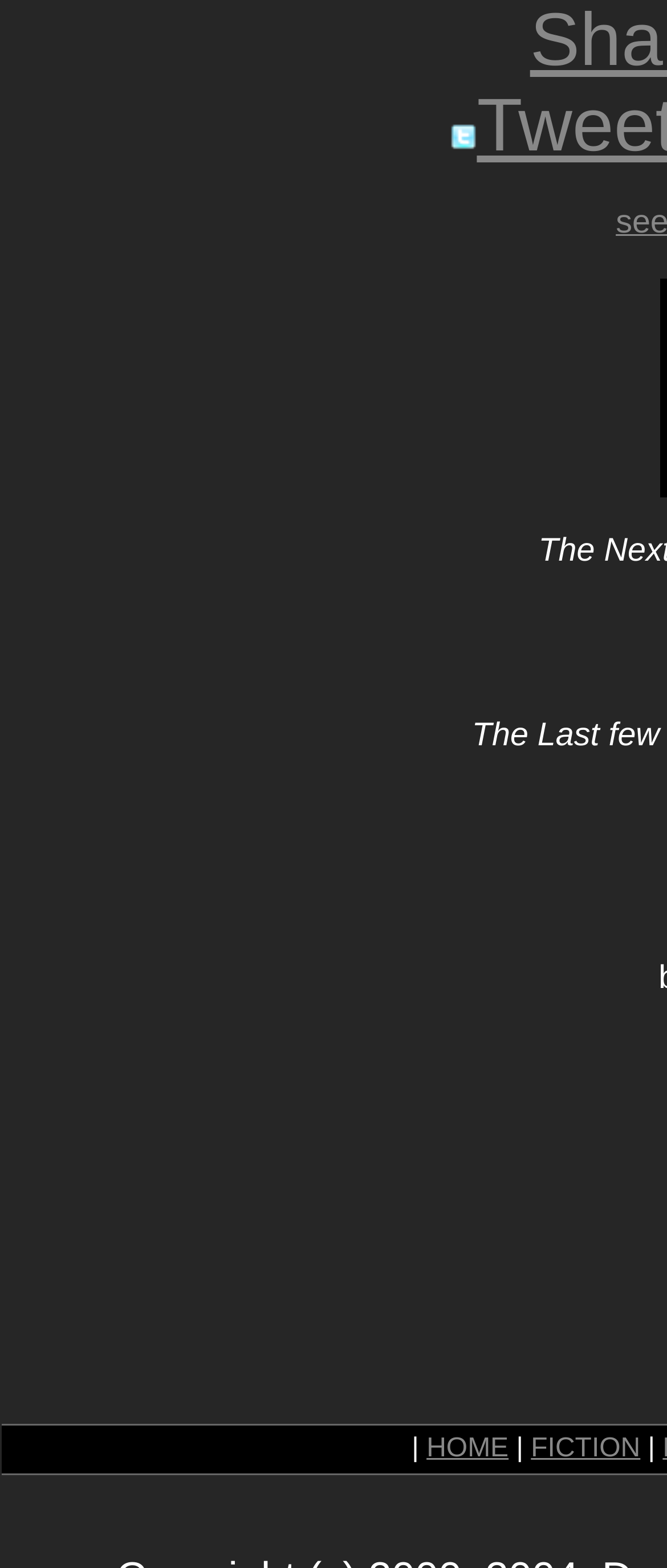Give the bounding box coordinates for the element described as: "HOME".

[0.639, 0.915, 0.762, 0.933]